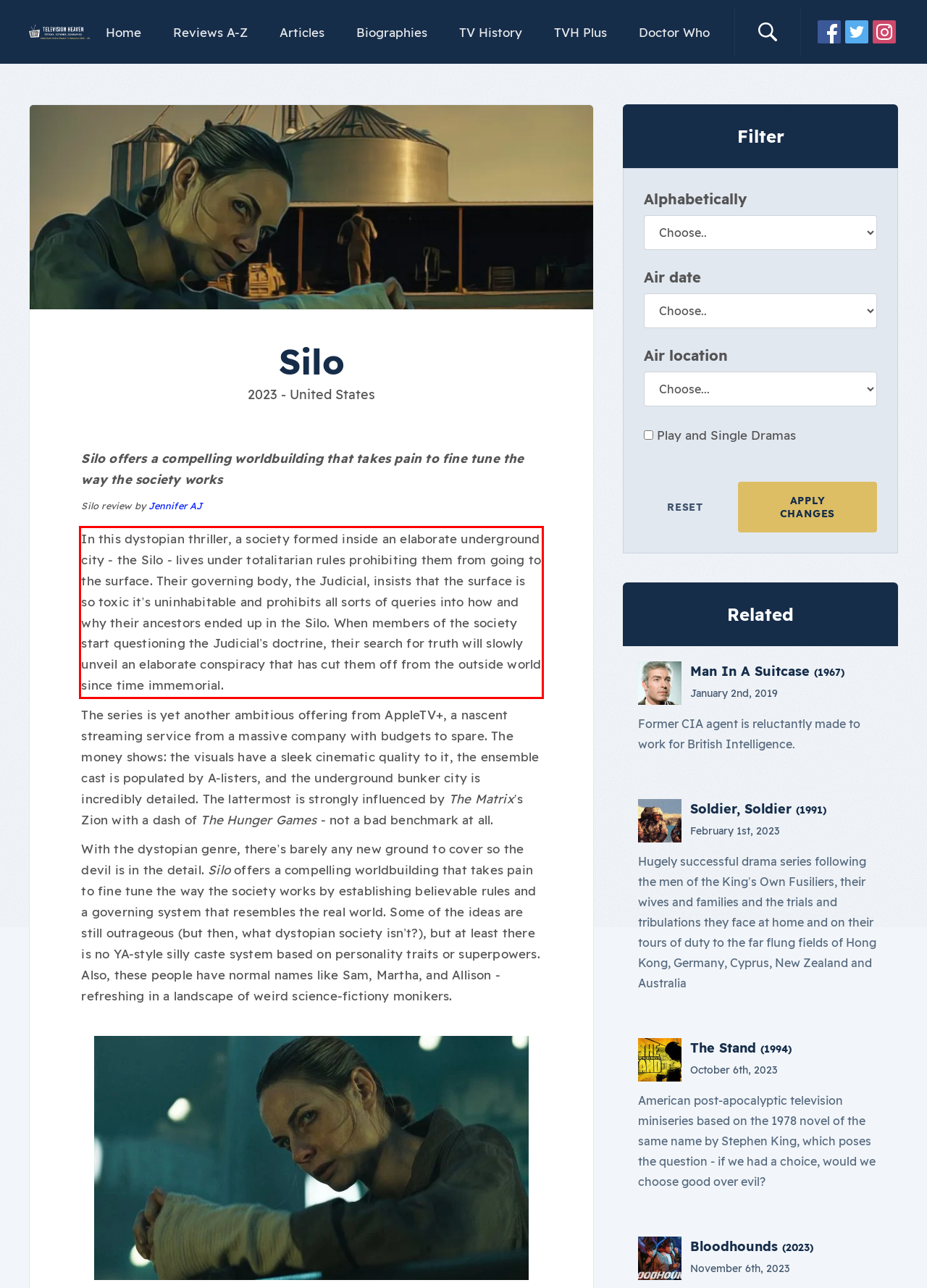From the screenshot of the webpage, locate the red bounding box and extract the text contained within that area.

In this dystopian thriller, a society formed inside an elaborate underground city - the Silo - lives under totalitarian rules prohibiting them from going to the surface. Their governing body, the Judicial, insists that the surface is so toxic it’s uninhabitable and prohibits all sorts of queries into how and why their ancestors ended up in the Silo. When members of the society start questioning the Judicial’s doctrine, their search for truth will slowly unveil an elaborate conspiracy that has cut them off from the outside world since time immemorial.